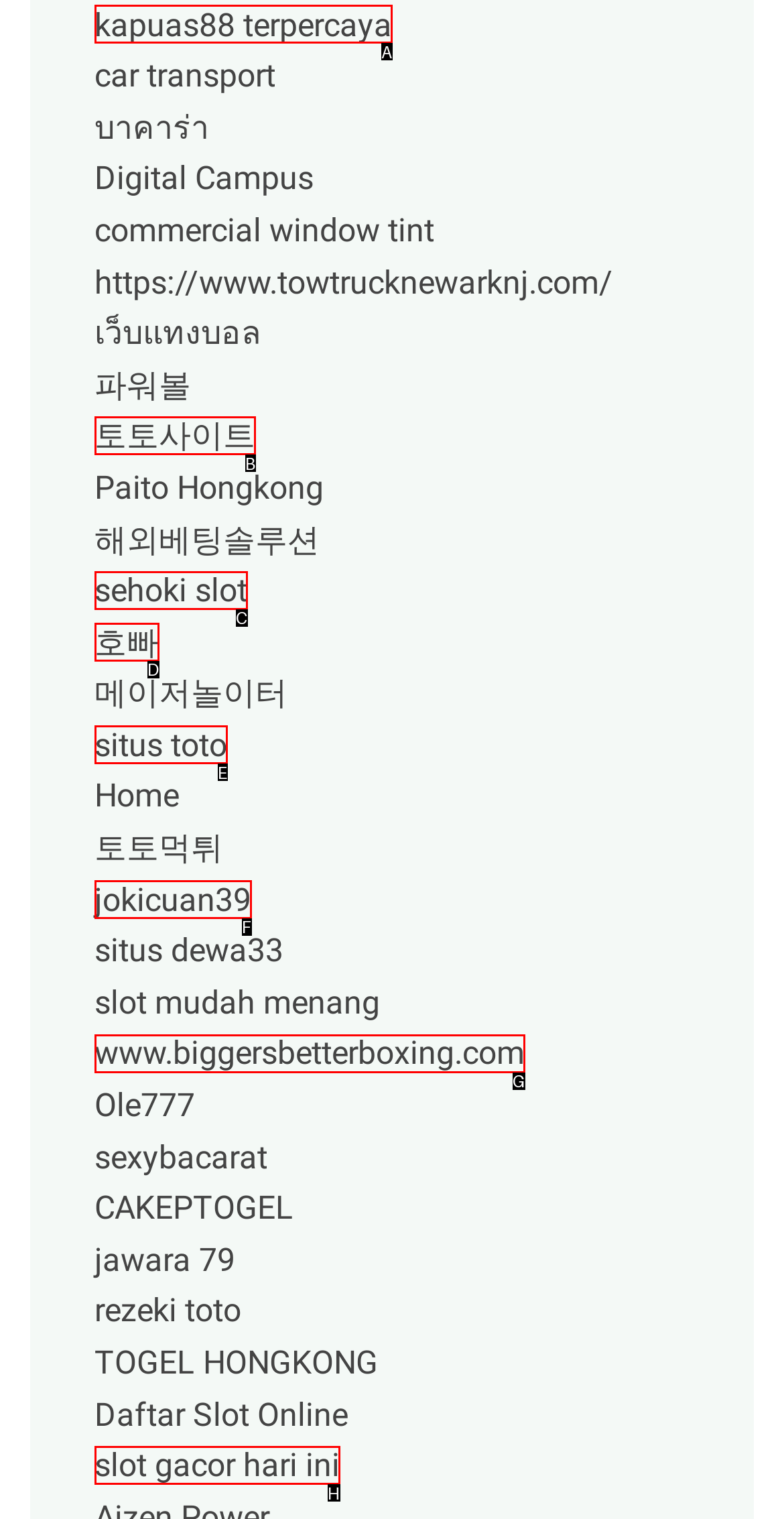Based on the description: 호빠, select the HTML element that fits best. Provide the letter of the matching option.

D